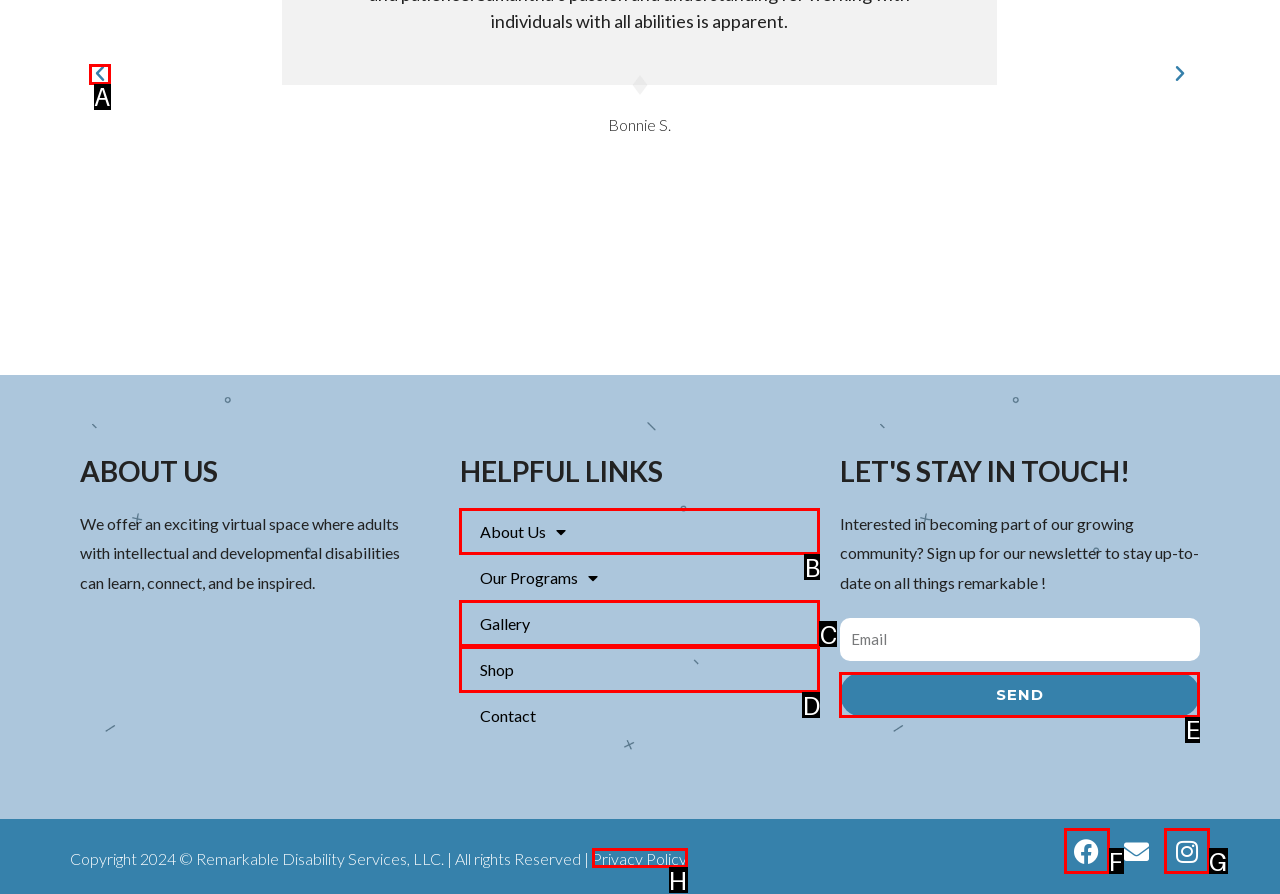Choose the UI element to click on to achieve this task: Click the Previous button. Reply with the letter representing the selected element.

A